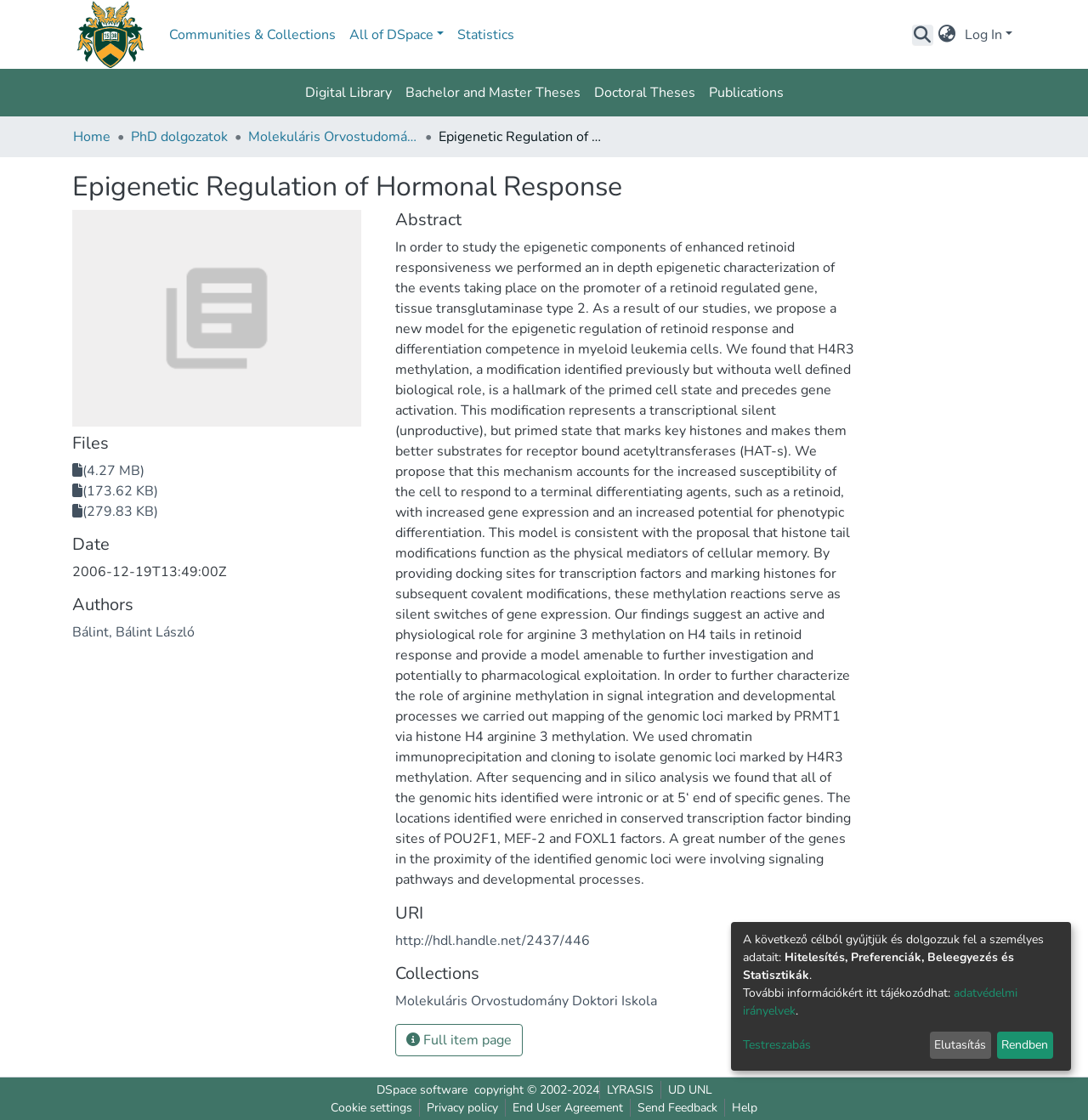What is the title of the research?
Refer to the image and provide a concise answer in one word or phrase.

Epigenetic Regulation of Hormonal Response